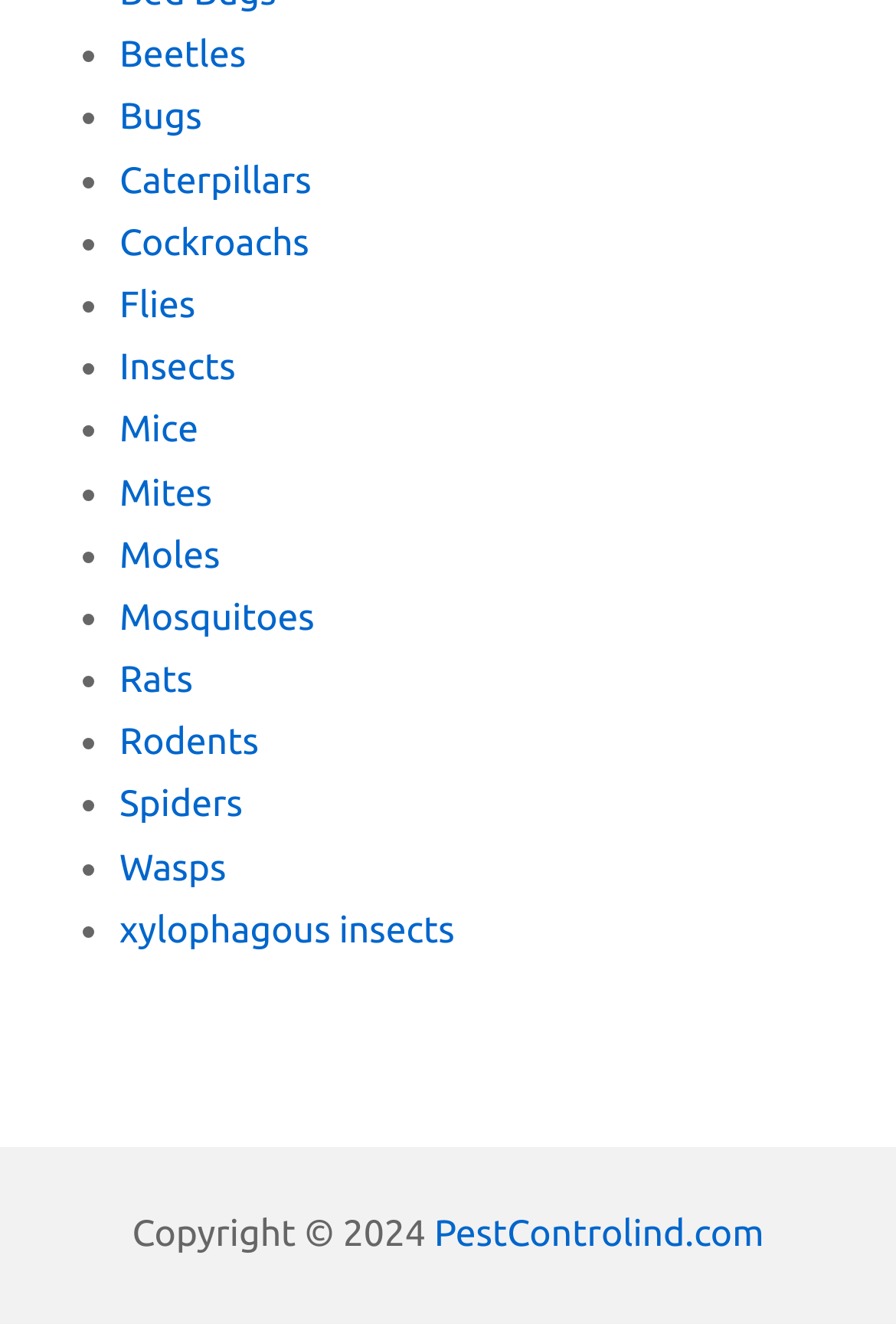Please locate the bounding box coordinates of the region I need to click to follow this instruction: "read about Cockroachs".

[0.133, 0.168, 0.345, 0.199]